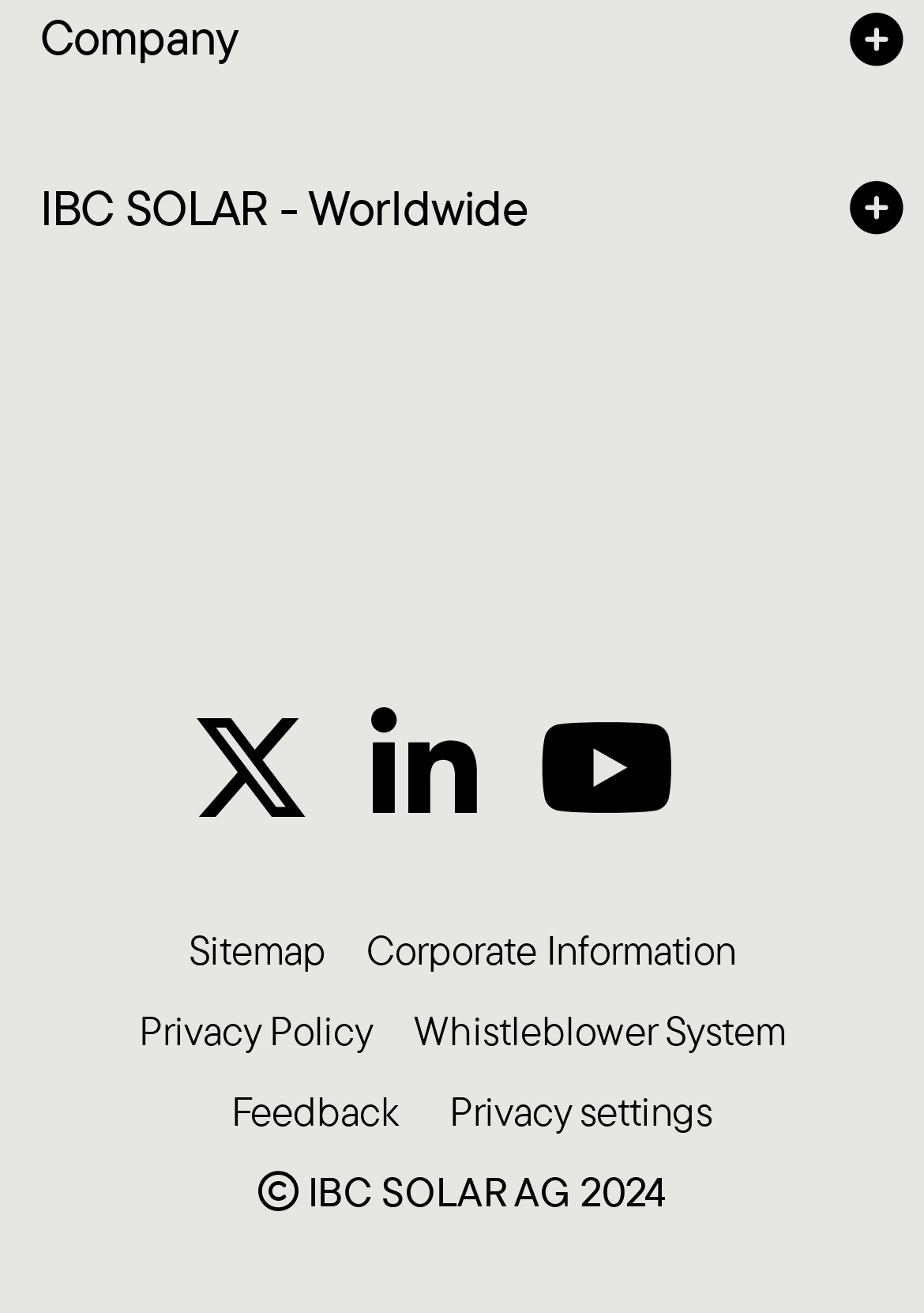What type of company is IBC SOLAR?
Using the image as a reference, give an elaborate response to the question.

Based on the webpage, IBC SOLAR is a solar company because it has links related to solar energy, such as 'Solar Parks', 'Solar Installers', and 'IBC SOLAR Shop'.